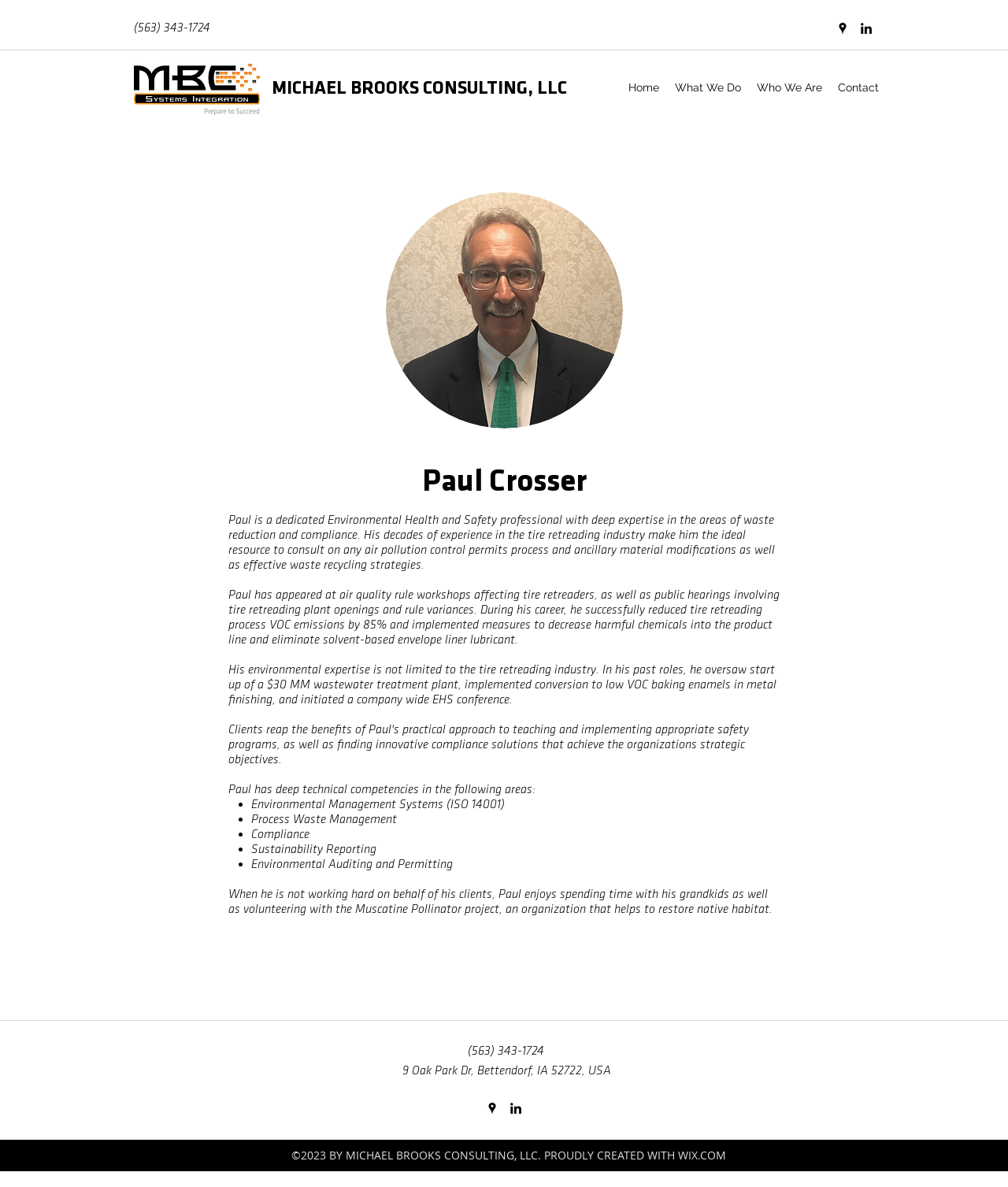Determine the bounding box coordinates for the element that should be clicked to follow this instruction: "Call the phone number". The coordinates should be given as four float numbers between 0 and 1, in the format [left, top, right, bottom].

[0.133, 0.017, 0.209, 0.03]